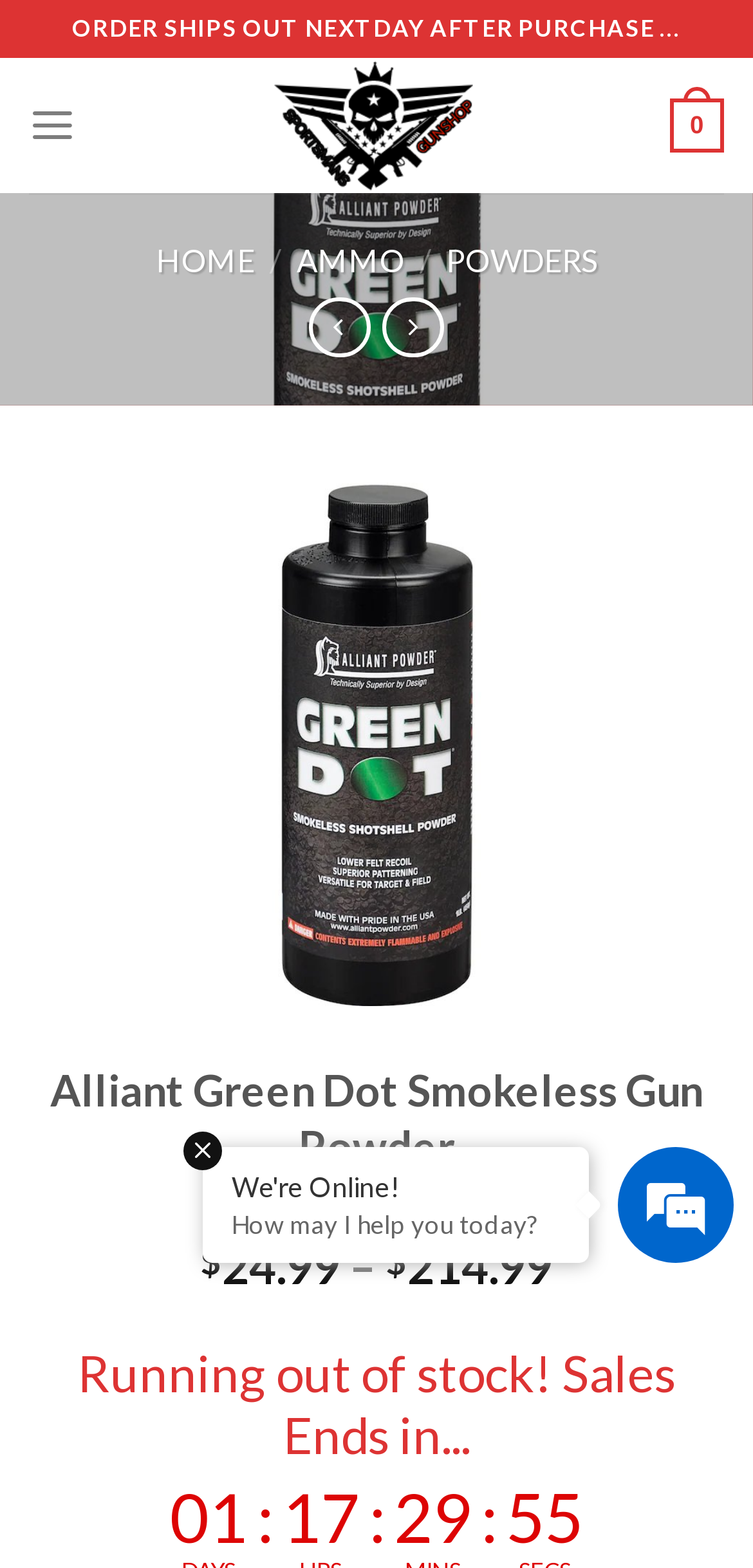With reference to the screenshot, provide a detailed response to the question below:
Is the product running out of stock?

The webpage displays a message 'Running out of stock! Sales Ends in...' which indicates that the product is running out of stock and there is a limited time left to make a purchase.